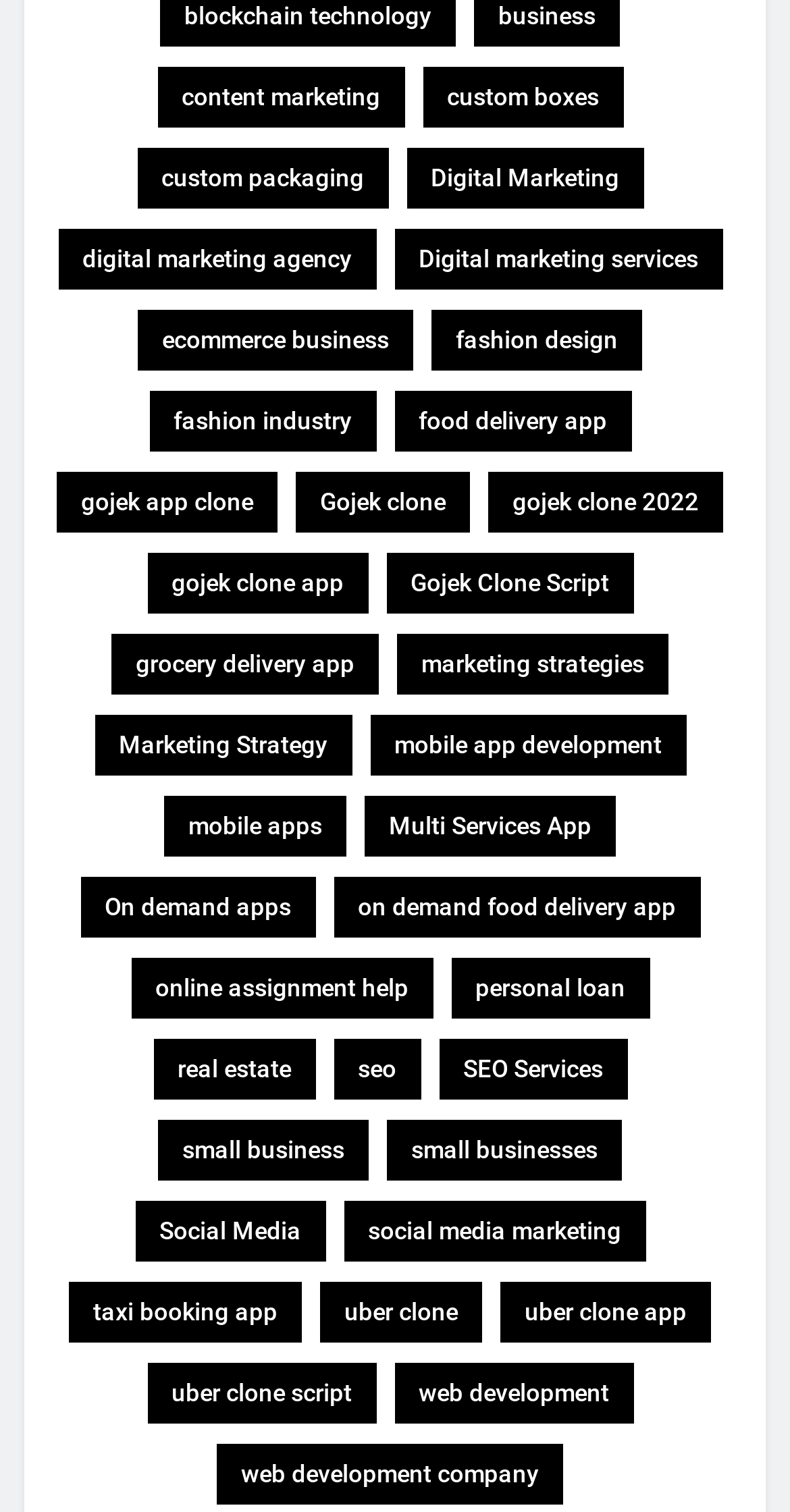Determine the bounding box coordinates for the area you should click to complete the following instruction: "Explore Gojek Clone Script".

[0.488, 0.366, 0.801, 0.406]